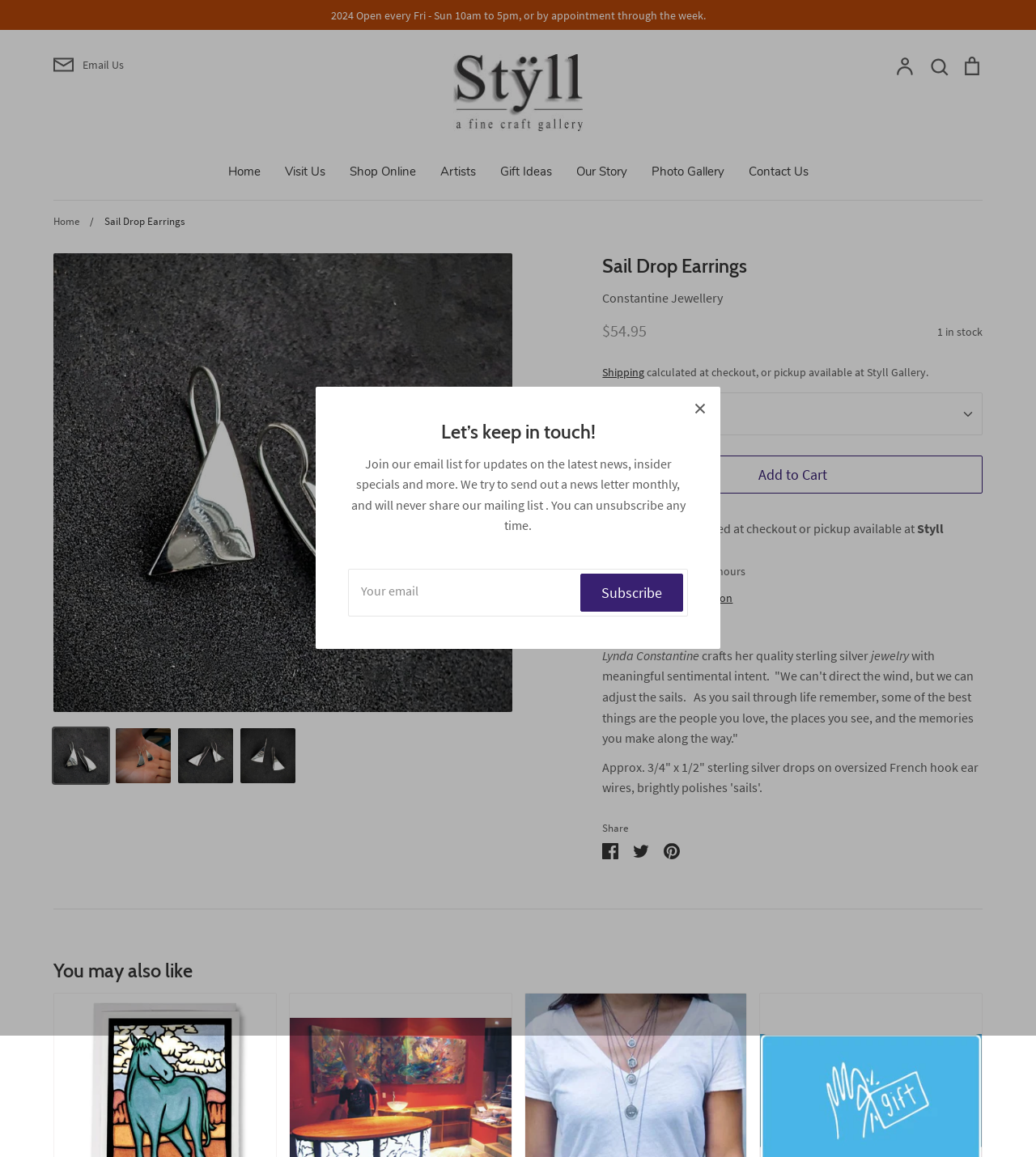Determine the bounding box coordinates of the section I need to click to execute the following instruction: "Check Cash Loan Philippines". Provide the coordinates as four float numbers between 0 and 1, i.e., [left, top, right, bottom].

None